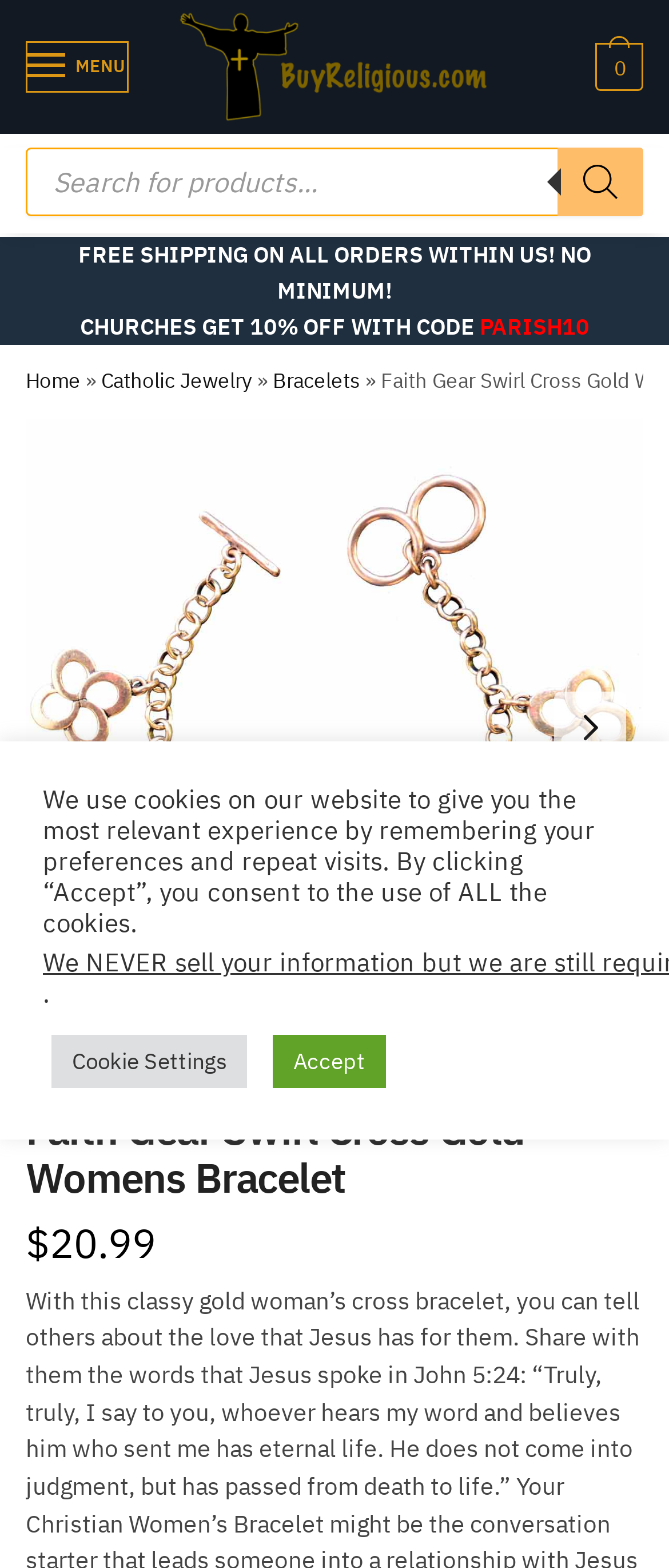Create an elaborate caption for the webpage.

This webpage is about a Faith Gear Swirl Cross Gold Women's Bracelet, as indicated by the title. At the top left corner, there are two links, "Skip to navigation" and "Skip to content", followed by a menu button with the label "MENU". To the right of the menu button, there is a link "Buy Religious" with an accompanying image.

Below the top navigation section, there is a search bar with a label "Products search" and a search button with a magnifying glass icon. The search bar spans most of the width of the page.

Further down, there are three promotional messages: one announcing free shipping on all orders within the US, another offering a 10% discount for churches with a code, and a third displaying the code "PARISH10".

Below the promotional messages, there is a navigation section with breadcrumbs, showing the path "Home » Catholic Jewelry » Bracelets". 

The main content of the page is dedicated to the product, with a large image that can be zoomed in by clicking on a link. The product title, "Faith Gear Swirl Cross Gold Womens Bracelet", is displayed prominently, followed by the price, "$20.99". 

At the bottom of the page, there is a message about the use of cookies on the website, with options to accept or customize cookie settings.